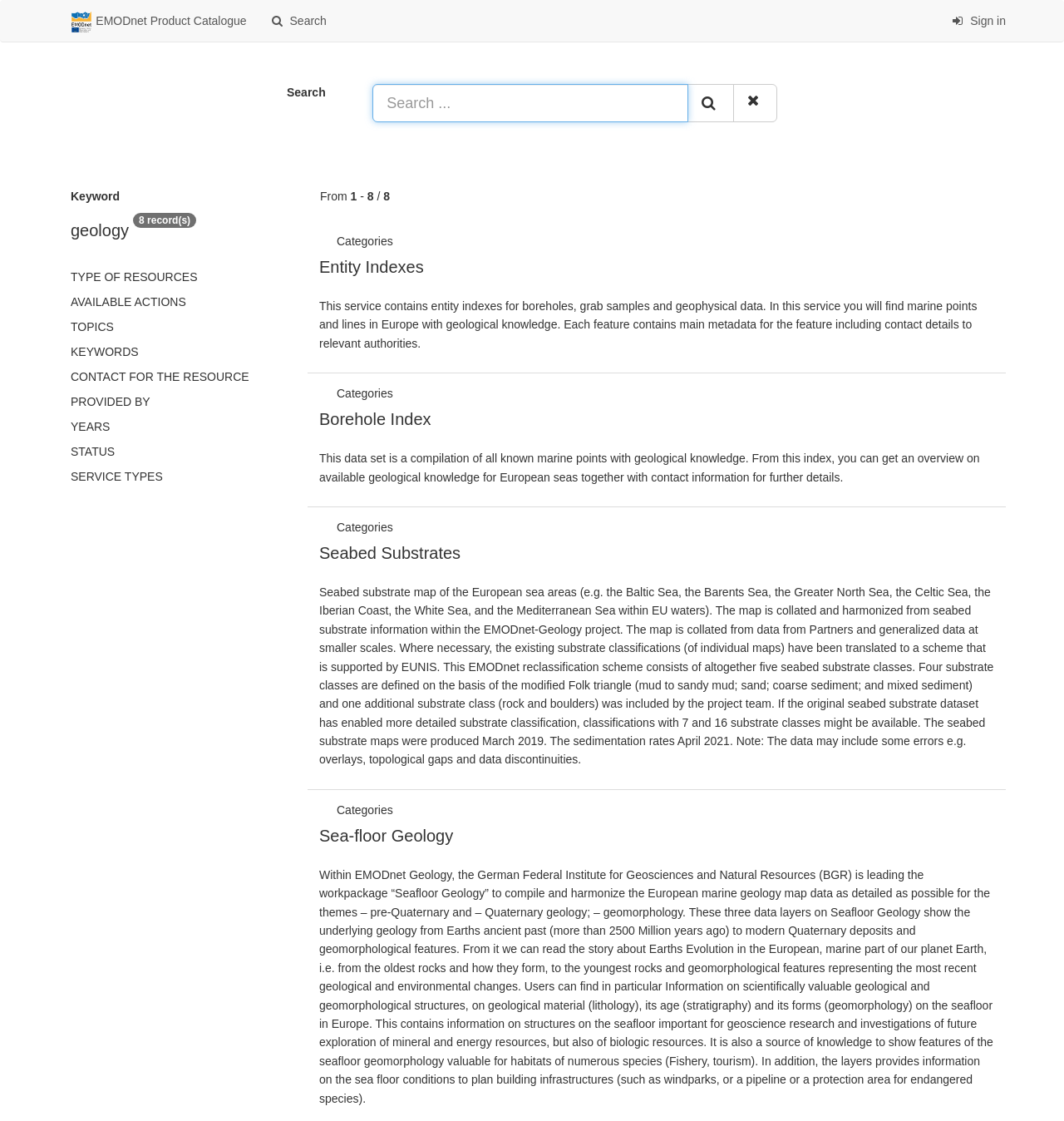Create a full and detailed caption for the entire webpage.

The webpage is the EMODnet Product Catalogue, which appears to be a database of geological resources and datasets. At the top of the page, there are three links: "EMODnet Product Catalogue", "Search", and "Sign in". Below these links, there is a search bar with a textbox and a search button.

On the left side of the page, there is a list of categories, including "TYPE OF RESOURCES", "AVAILABLE ACTIONS", "TOPICS", "KEYWORDS", "CONTACT FOR THE RESOURCE", "PROVIDED BY", "YEARS", "STATUS", and "SERVICE TYPES". Each category has a disclosure triangle that can be expanded to show more information.

The main content of the page is divided into several sections, each with a heading and a brief description. The sections are "Entity Indexes", "Borehole Index", "Seabed Substrates", and "Sea-floor Geology". Each section has a link to more information and a brief summary of the dataset or resource.

The "Entity Indexes" section describes a service that contains entity indexes for boreholes, grab samples, and geophysical data. The "Borehole Index" section describes a dataset that is a compilation of all known marine points with geological knowledge. The "Seabed Substrates" section describes a seabed substrate map of European sea areas, which is collated and harmonized from seabed substrate information within the EMODnet-Geology project. The "Sea-floor Geology" section describes a dataset that shows the underlying geology of the European marine area, including pre-Quaternary and Quaternary geology, and geomorphology.

Throughout the page, there are also links to categories and other resources, as well as static text providing additional information and context.